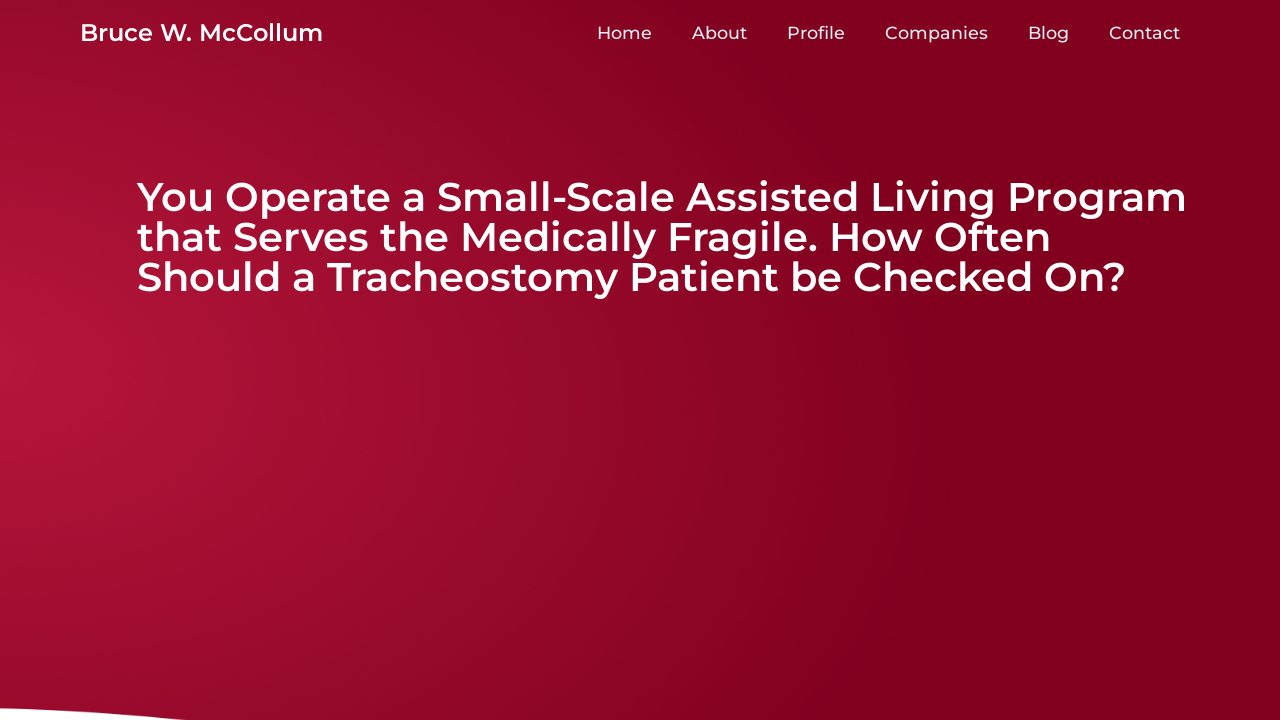What is the name of the author?
Answer the question with a single word or phrase derived from the image.

Bruce W. McCollum